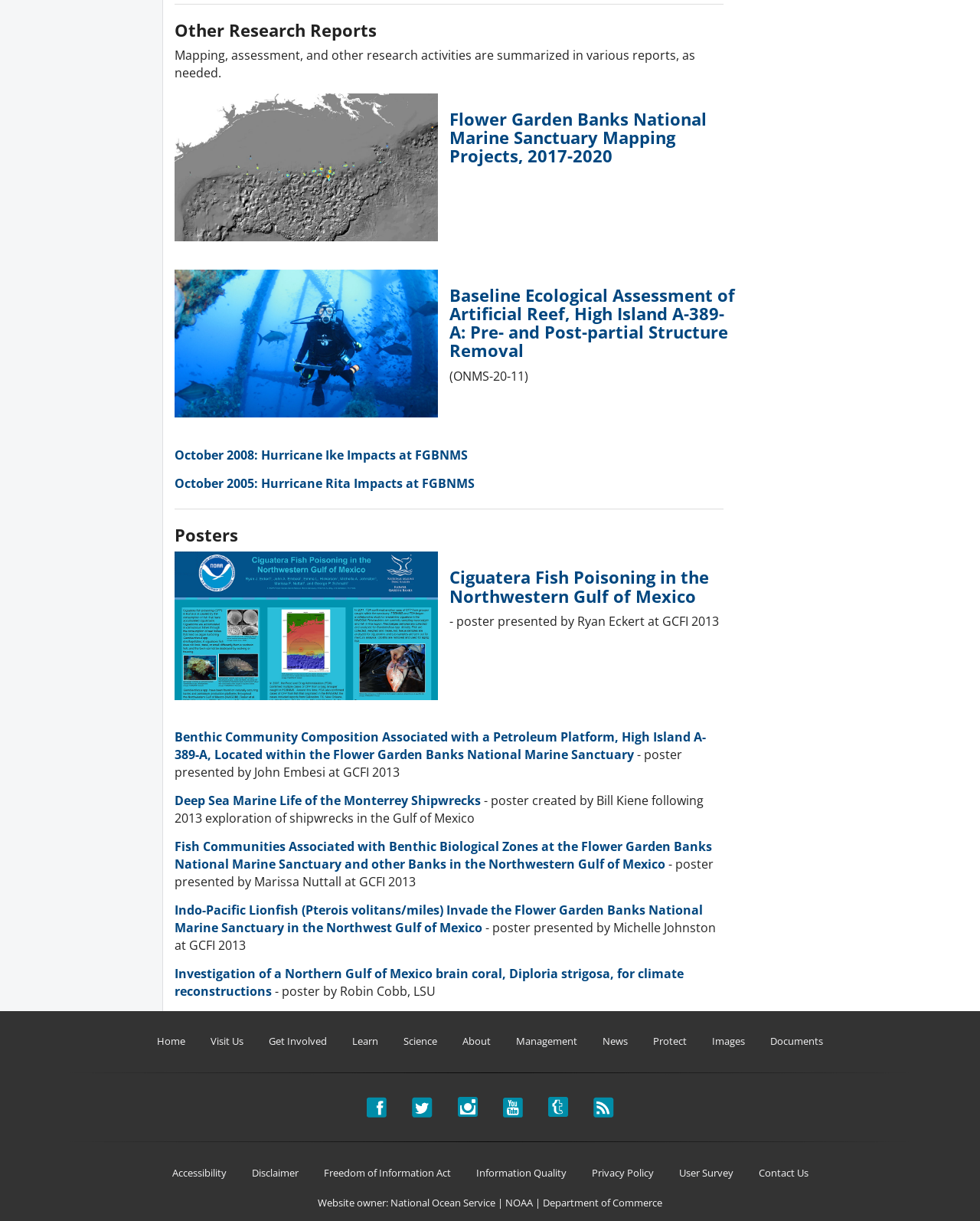Please identify the bounding box coordinates for the region that you need to click to follow this instruction: "View the poster about ciguatera fish poisoning".

[0.178, 0.452, 0.447, 0.573]